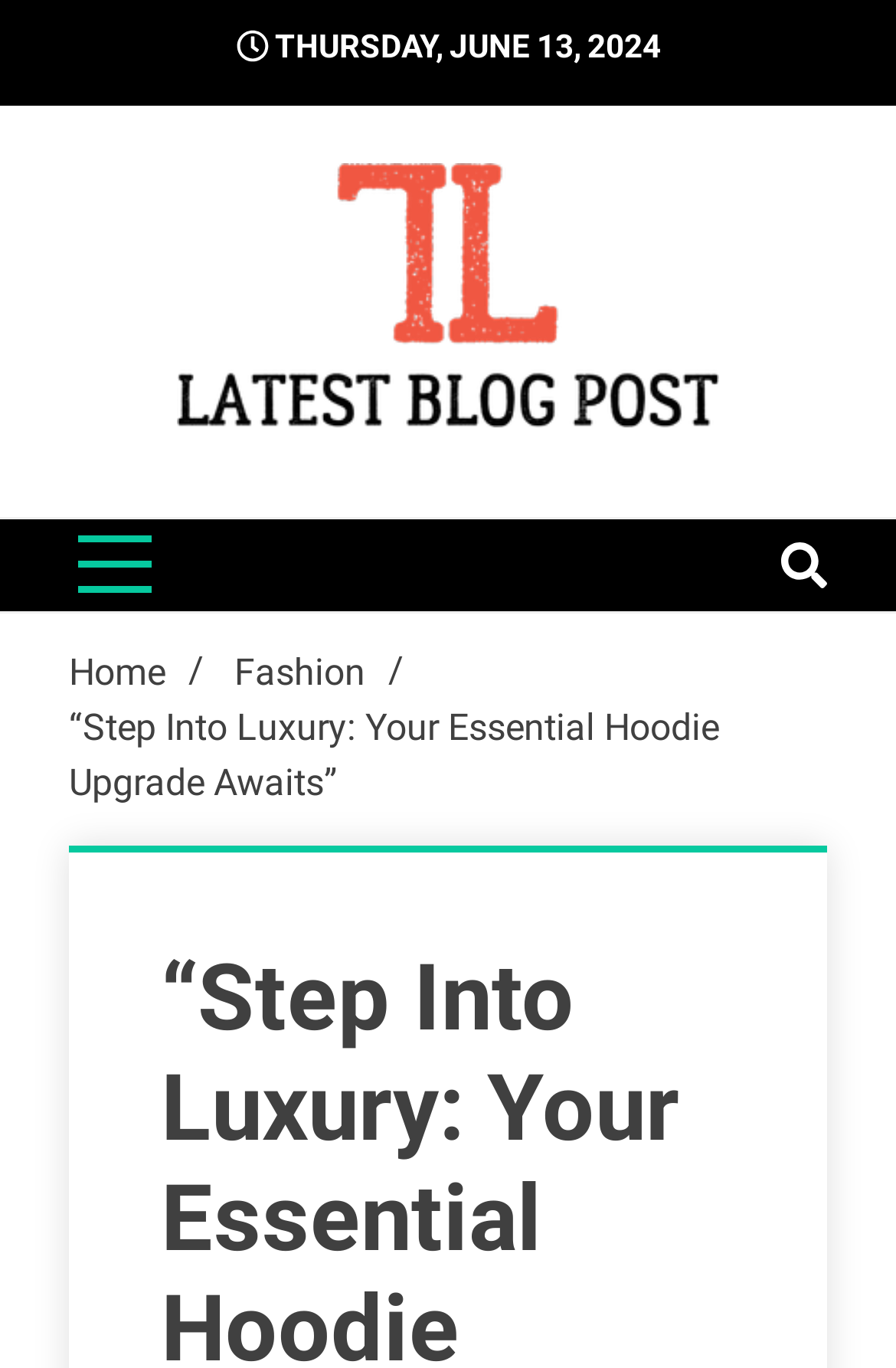Based on the element description "parent_node: LatestBlogPost", predict the bounding box coordinates of the UI element.

[0.197, 0.119, 0.803, 0.324]